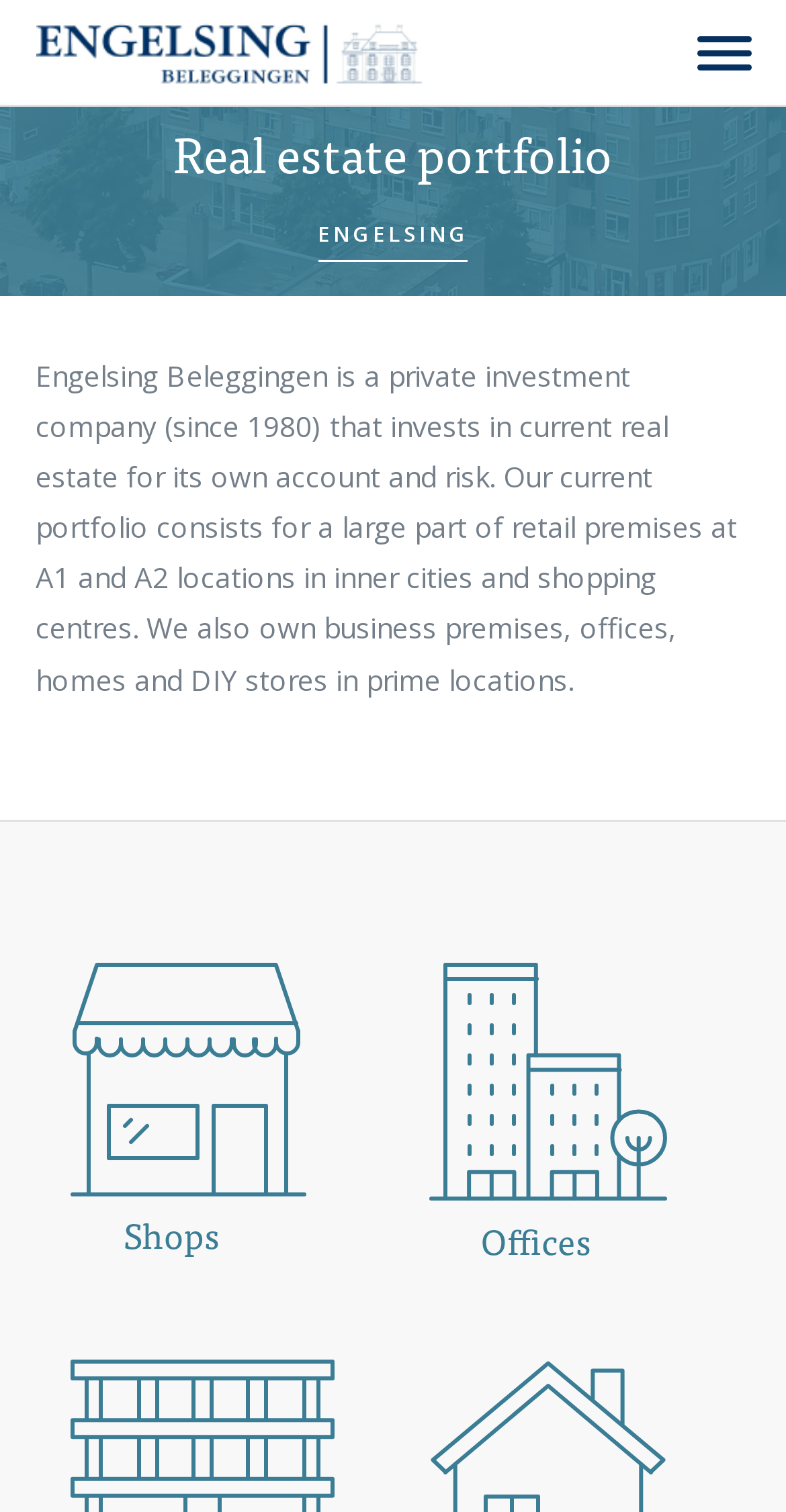Respond with a single word or phrase to the following question:
What is the location of the 'Shops' image?

Left side